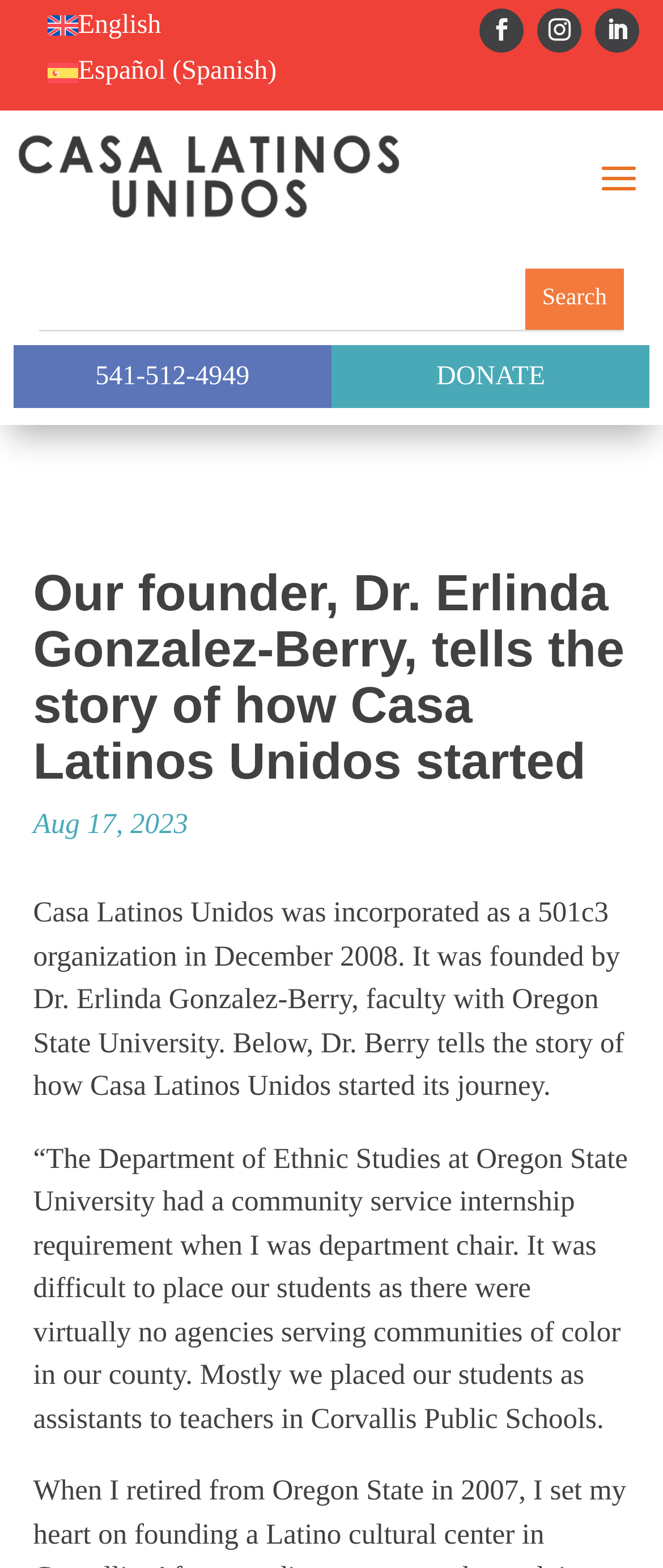What is the phone number?
Look at the screenshot and provide an in-depth answer.

The phone number is displayed as a link on the webpage, which is '541-512-4949', located below the search bar.